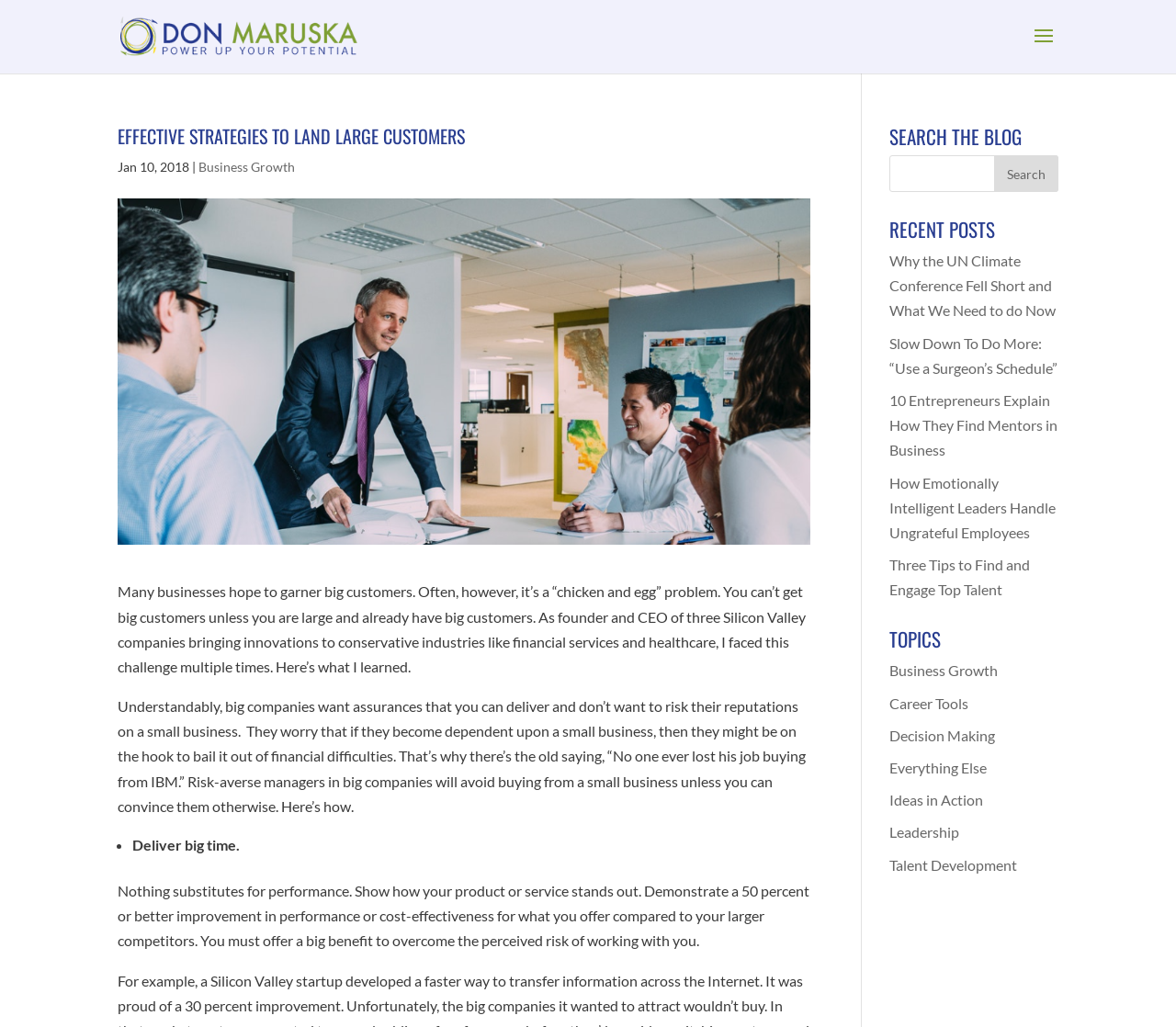What are the topics listed in the sidebar?
Using the image as a reference, give an elaborate response to the question.

The topics listed in the sidebar are mentioned in the links under the heading 'TOPICS', which include 'Business Growth', 'Career Tools', 'Decision Making', and several others.